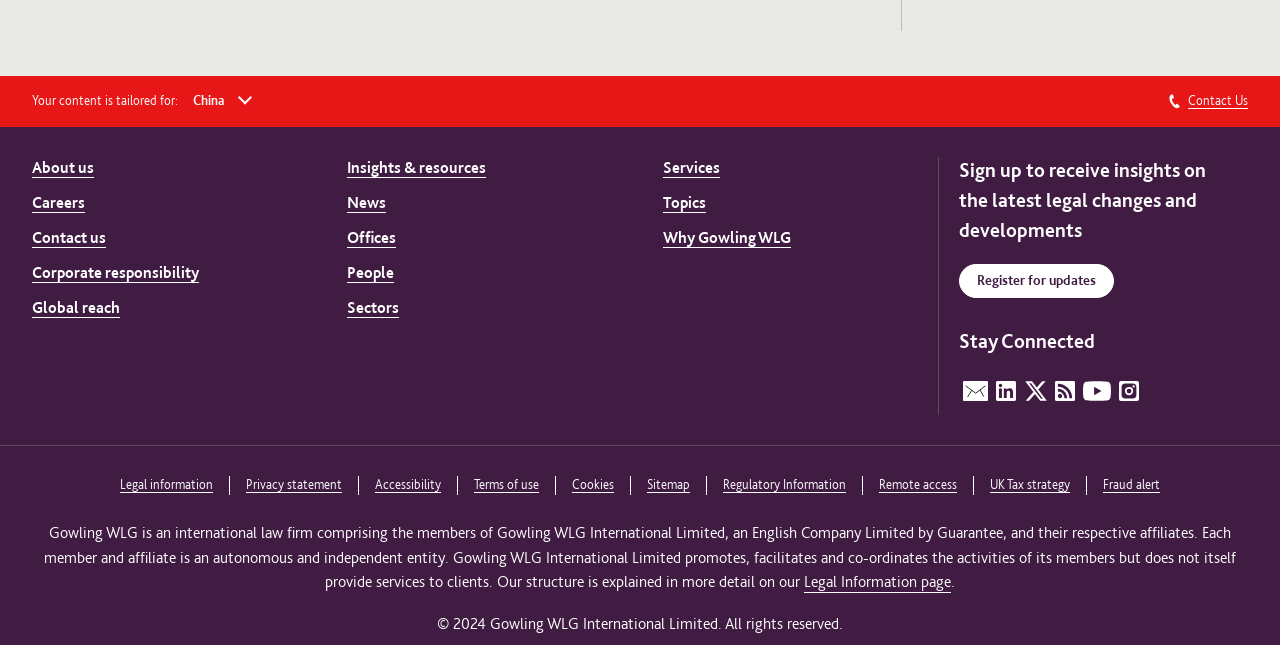Determine the bounding box coordinates of the clickable element to achieve the following action: 'Contact us'. Provide the coordinates as four float values between 0 and 1, formatted as [left, top, right, bottom].

[0.928, 0.112, 0.975, 0.134]